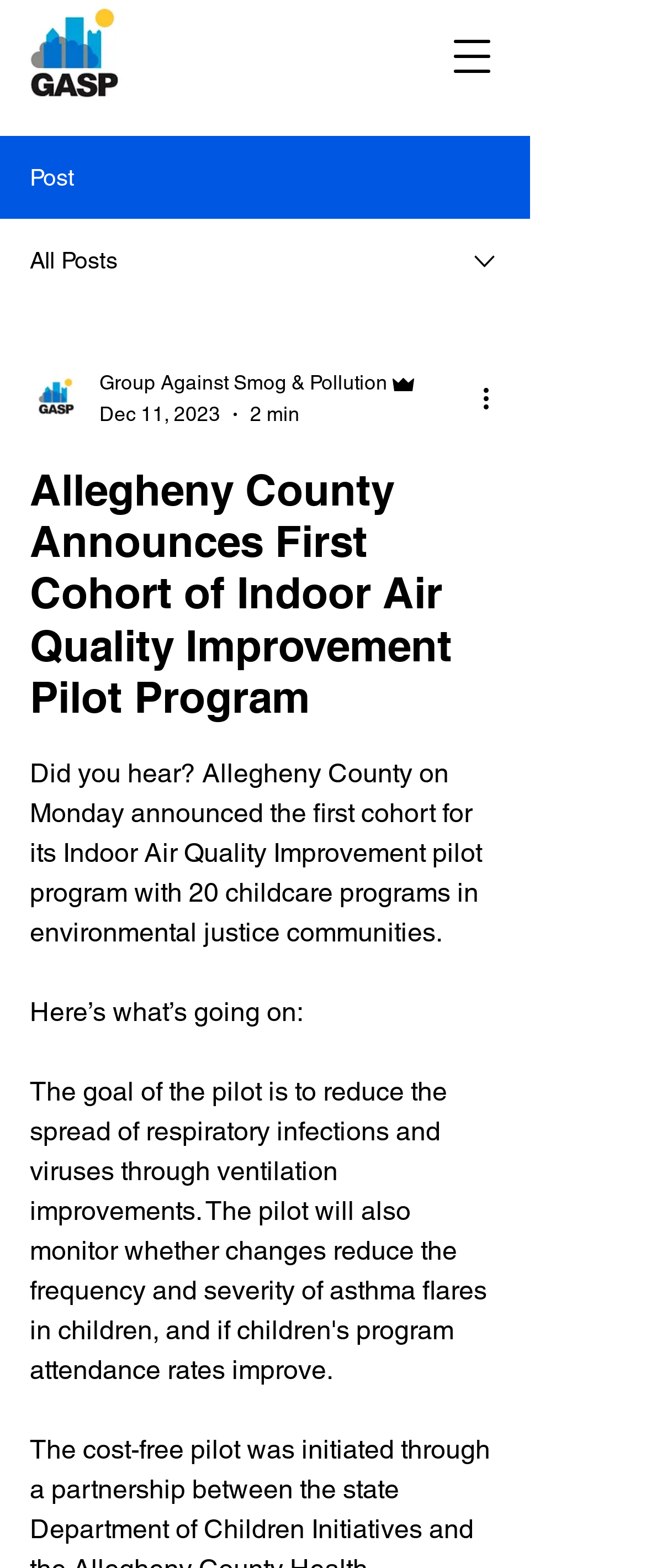How long does it take to read the article?
Kindly give a detailed and elaborate answer to the question.

The answer can be found by looking at the generic text '2 min' which is a part of the webpage content and represents the estimated time to read the article.